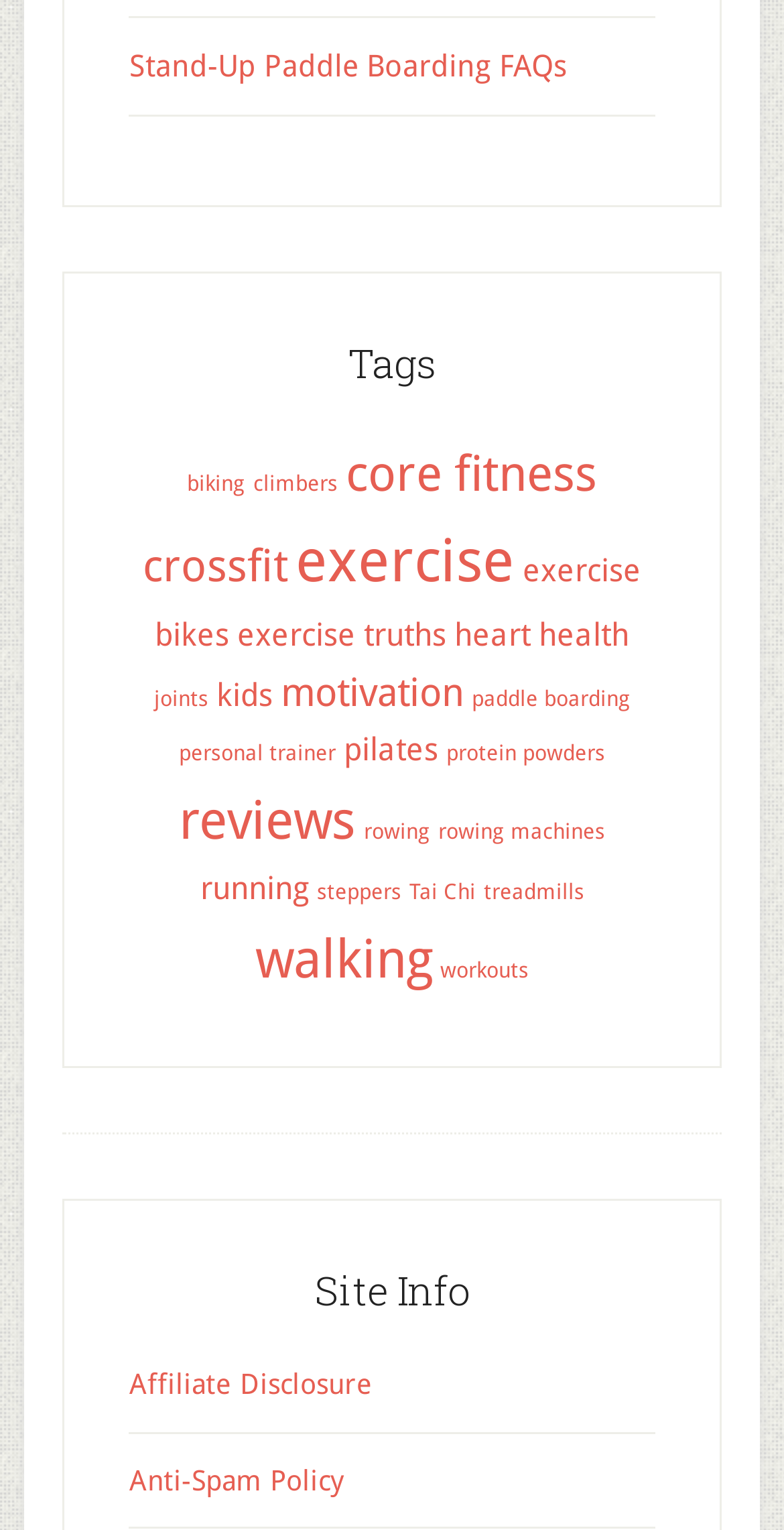Please find the bounding box for the UI component described as follows: "Affiliate Disclosure".

[0.165, 0.894, 0.475, 0.915]